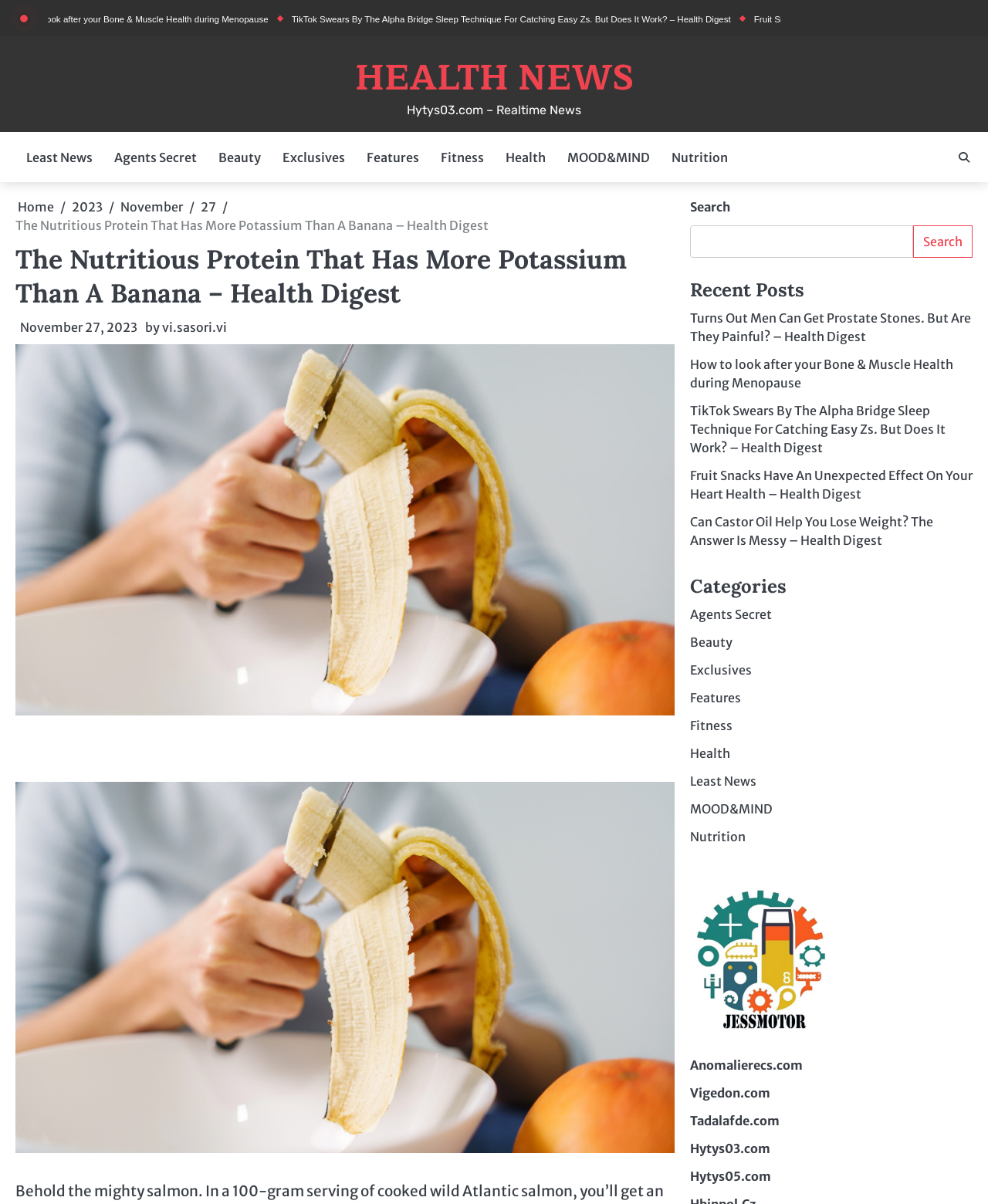Pinpoint the bounding box coordinates of the element you need to click to execute the following instruction: "Visit the website Hytys03.com". The bounding box should be represented by four float numbers between 0 and 1, in the format [left, top, right, bottom].

[0.698, 0.948, 0.78, 0.96]